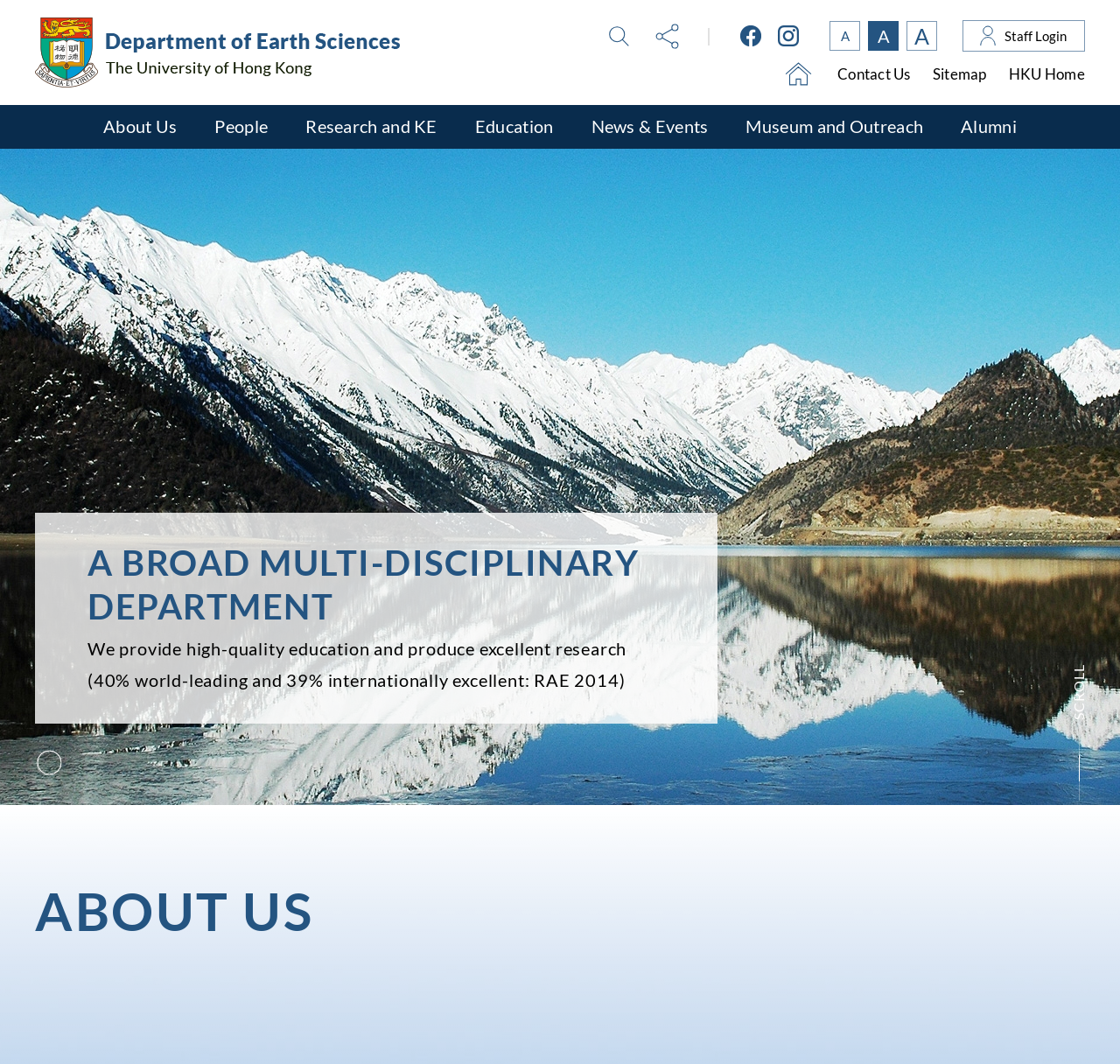What is the name of the university?
Based on the image, please offer an in-depth response to the question.

The name of the university can be found in the top-left corner of the webpage, where the logo and the university name are displayed.